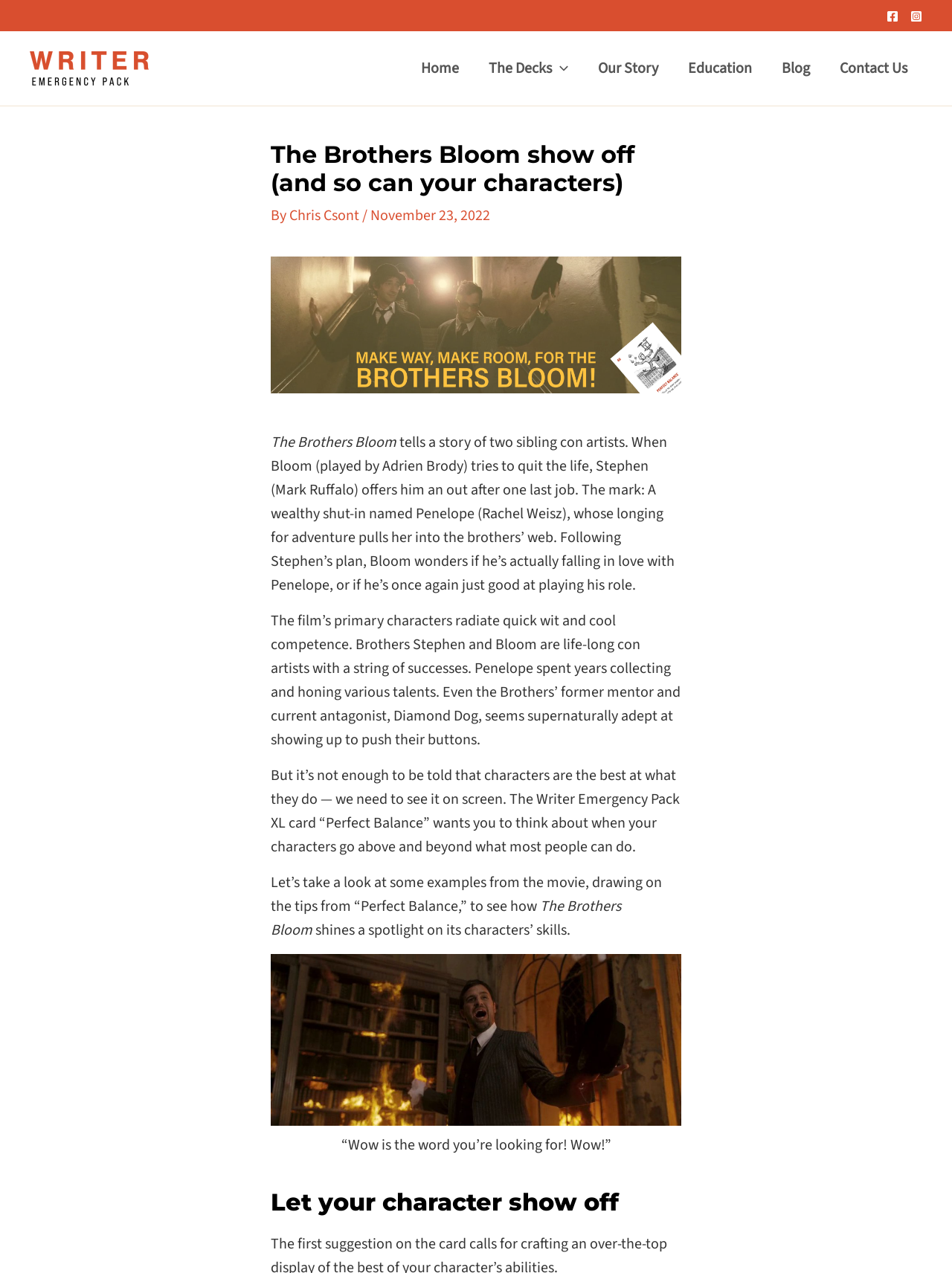Please find the bounding box coordinates of the element that must be clicked to perform the given instruction: "Check the blog". The coordinates should be four float numbers from 0 to 1, i.e., [left, top, right, bottom].

[0.805, 0.025, 0.866, 0.083]